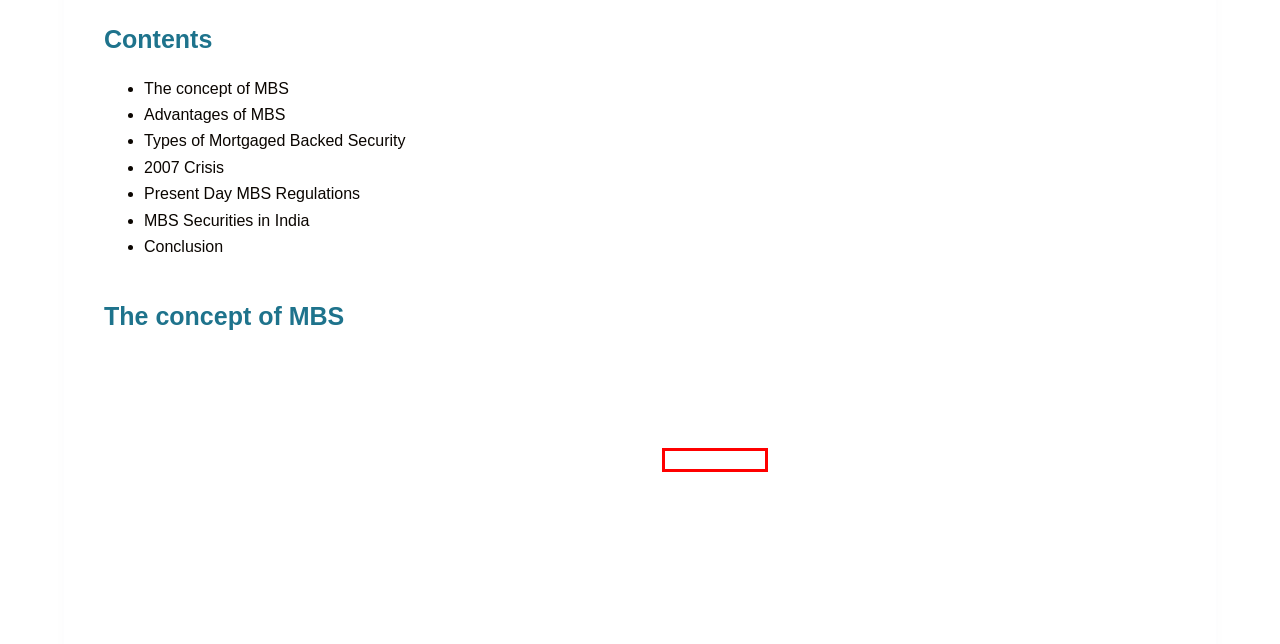Examine the screenshot of the webpage, which has a red bounding box around a UI element. Select the webpage description that best fits the new webpage after the element inside the red bounding box is clicked. Here are the choices:
A. Everything To Know about SEBI Research Analyst Exam - MENTOR ME CAREERS
B. Lehman Brothers - Overview, History, The Fall From Grace
C. Privacy Policy - MENTOR ME CAREERS
D. General Finance and Business resources Archives
E. Blogs | Mentor Me Careers
F. Terms and Conditions - MENTOR ME CAREERS
G. Financial Modeling Course Fees: Starting at INR 4999/-
H. Technical & Research Archives

C